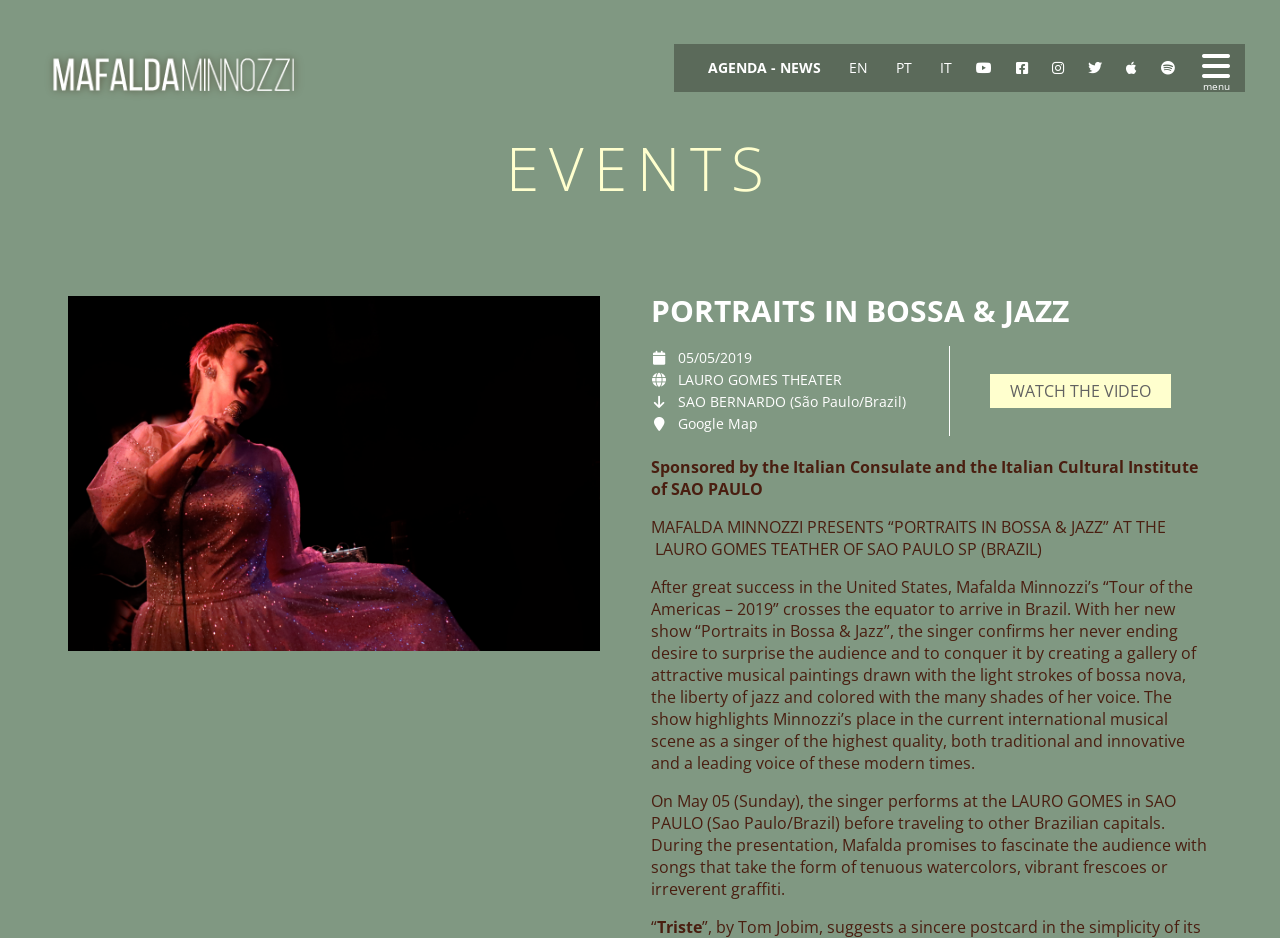What is the language of the webpage?
From the image, respond with a single word or phrase.

EN